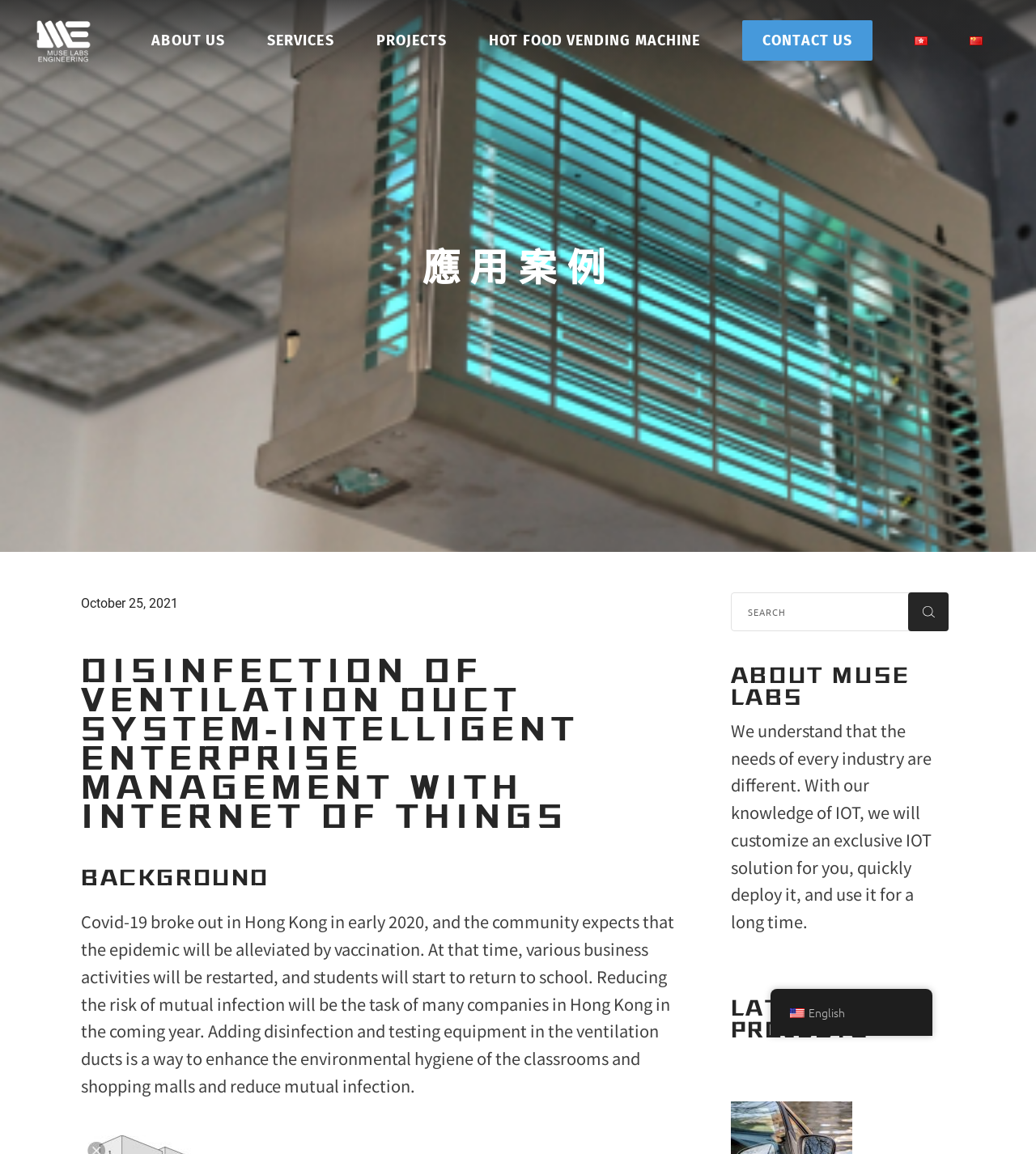Identify the bounding box coordinates for the element you need to click to achieve the following task: "Go to ABOUT US page". Provide the bounding box coordinates as four float numbers between 0 and 1, in the form [left, top, right, bottom].

[0.126, 0.0, 0.237, 0.07]